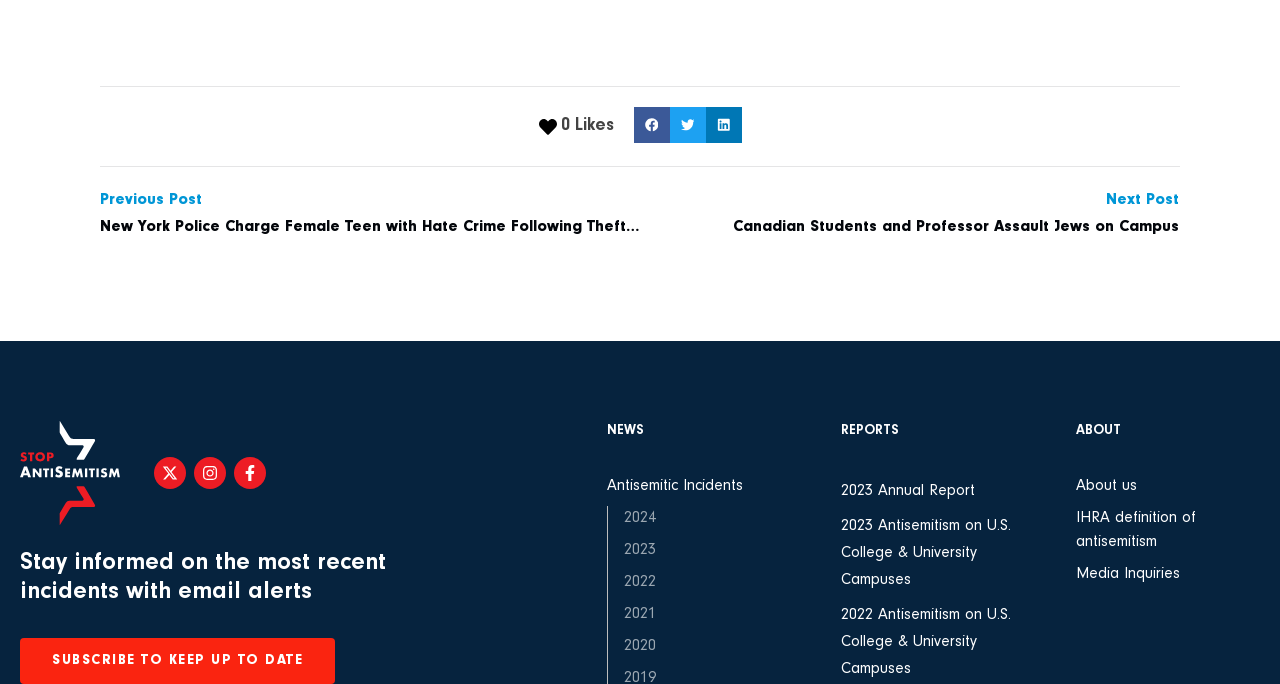Could you highlight the region that needs to be clicked to execute the instruction: "Go to 2023 reports"?

[0.657, 0.699, 0.762, 0.738]